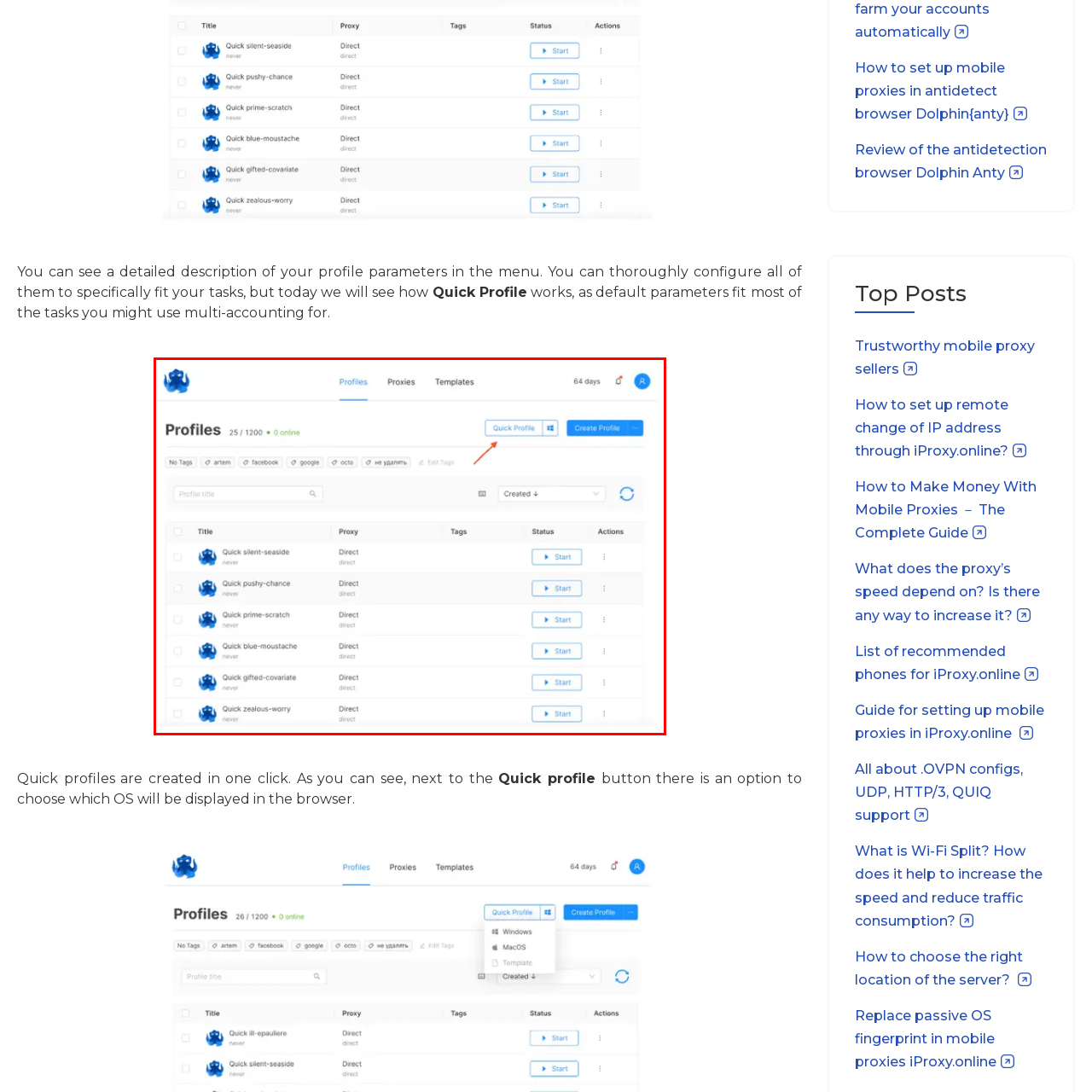What information is displayed in the table below the 'Quick Profile' button?
Take a close look at the image highlighted by the red bounding box and answer the question thoroughly based on the details you see.

The table displays a list of profiles, each with corresponding details such as the profile title, proxy type, tags, status, and action buttons to start or manage each profile. This layout is designed to facilitate quick navigation and provide essential tools for users to configure or interact with their profiles effectively.